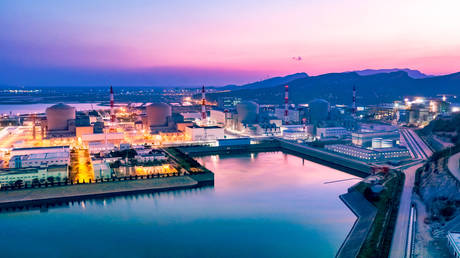Detail every visible element in the image extensively.

In this stunning aerial view, the Tianwan Nuclear Power Plant in Lianyungang, China, is showcased at twilight, surrounded by a vibrant blend of colors as the sun sets. The facility, illuminated by numerous lights, features large cooling towers and multiple reactor buildings that reflect the advancements in nuclear energy technology. The serene water of the adjacent harbor mirrors the plant's structures, while gentle hills and mountains provide a picturesque backdrop. This image captures the essence of modern nuclear power production, highlighting China's investment in energy infrastructure and its role in the global energy landscape. The photograph is credited to Sputnik.